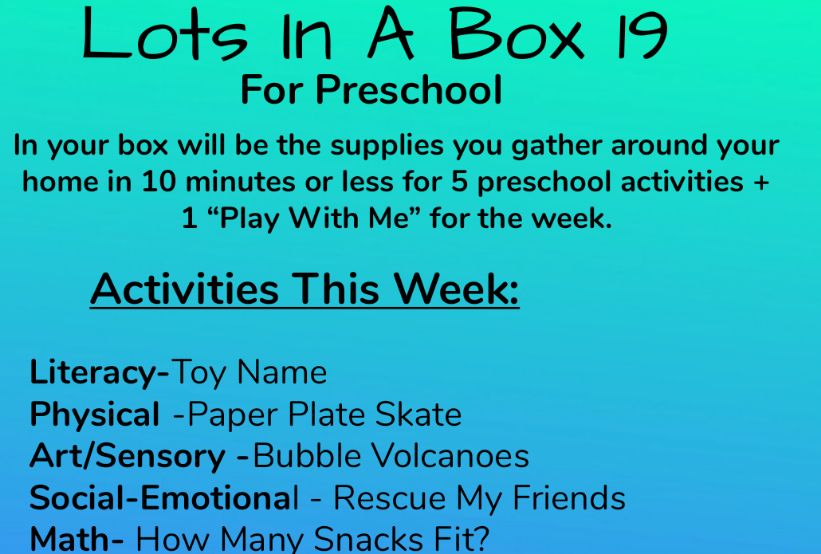Formulate a detailed description of the image content.

The image features a colorful graphic titled "Lots In A Box 19" designed specifically for preschool activities. The background transitions from a soothing blue to a vibrant teal, creating an inviting atmosphere. Prominently displayed at the top is an introduction encouraging parents to gather supplies from around their home in ten minutes or less for five engaging preschool activities and one special "Play With Me" activity for the week. 

Below this introduction, there is a list of the week's activities, categorized by educational focus: 

- **Literacy**: Toy Name
- **Physical**: Paper Plate Skate
- **Art/Sensory**: Bubble Volcanoes
- **Social-Emotional**: Rescue My Friends
- **Math**: How Many Snacks Fit?

The overall design is eye-catching and child-friendly, aiming to make learning fun and accessible for young children. This resource encourages creativity and developmental learning through simple and easily assembled activities.